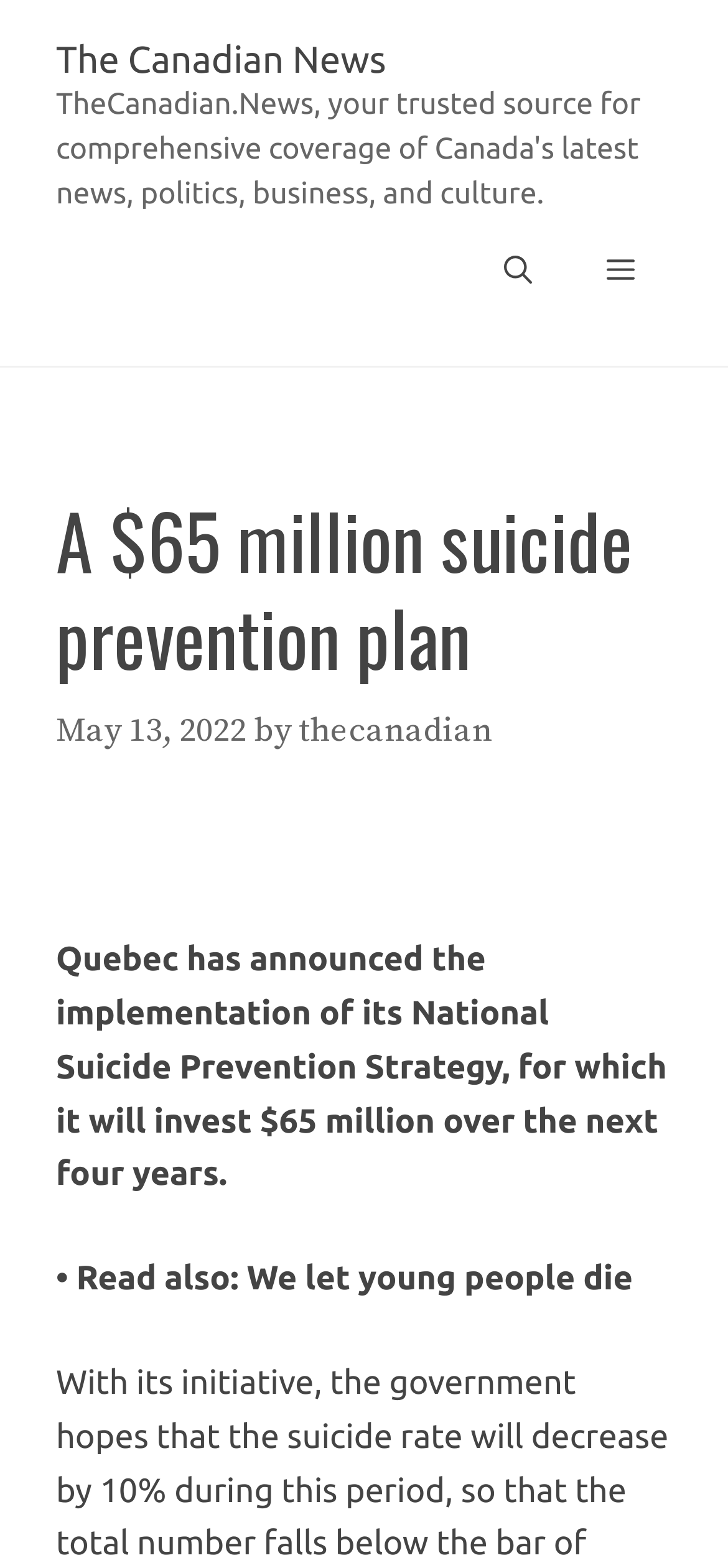What is the date of the article?
Could you answer the question in a detailed manner, providing as much information as possible?

The answer can be found in the time element with the StaticText 'May 13, 2022' inside it, which is a child of the HeaderAsNonLandmark element.